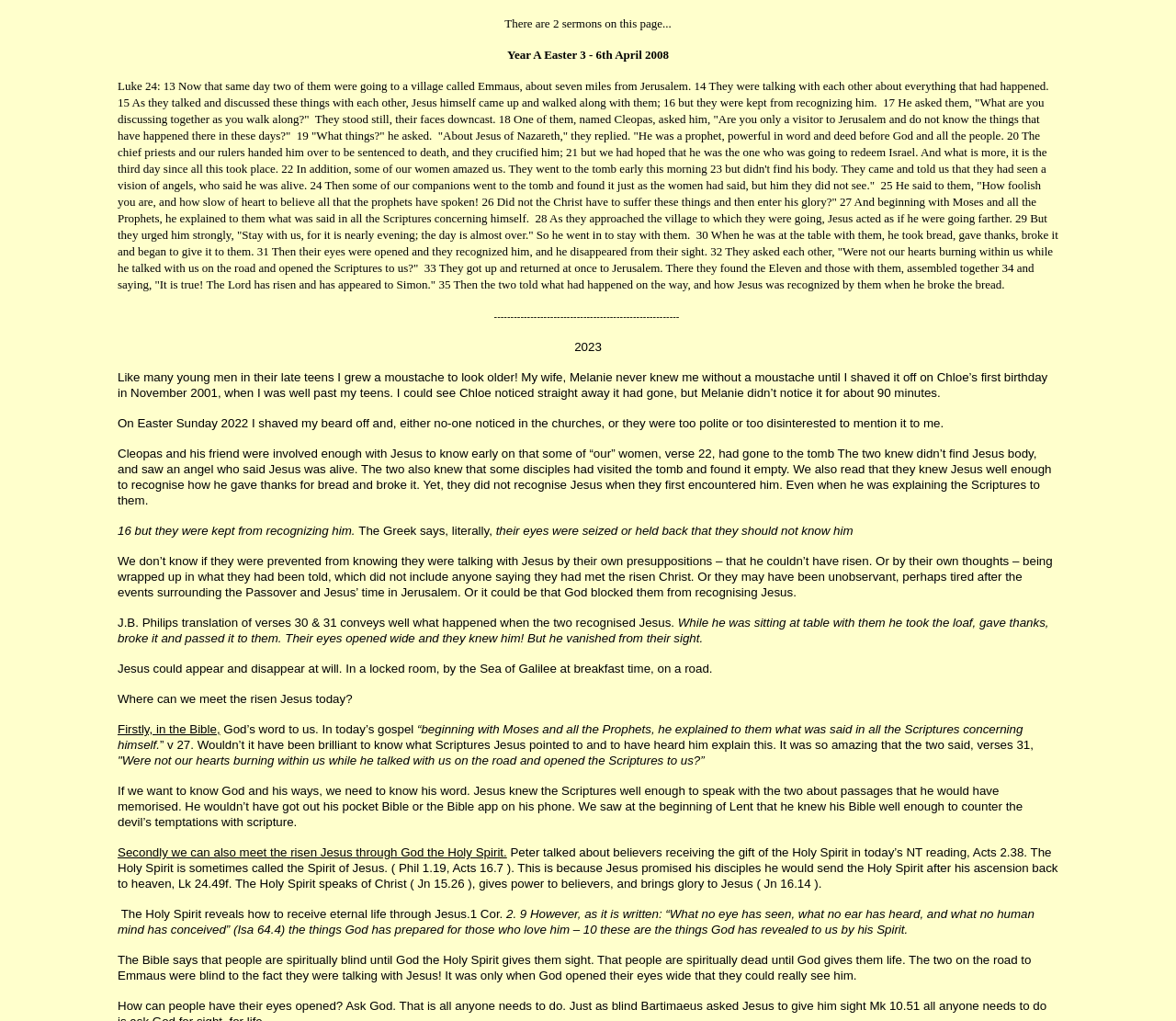How many sermons are on this page?
Please answer the question as detailed as possible based on the image.

The text at the top of the page states 'There are 2 sermons on this page...'.